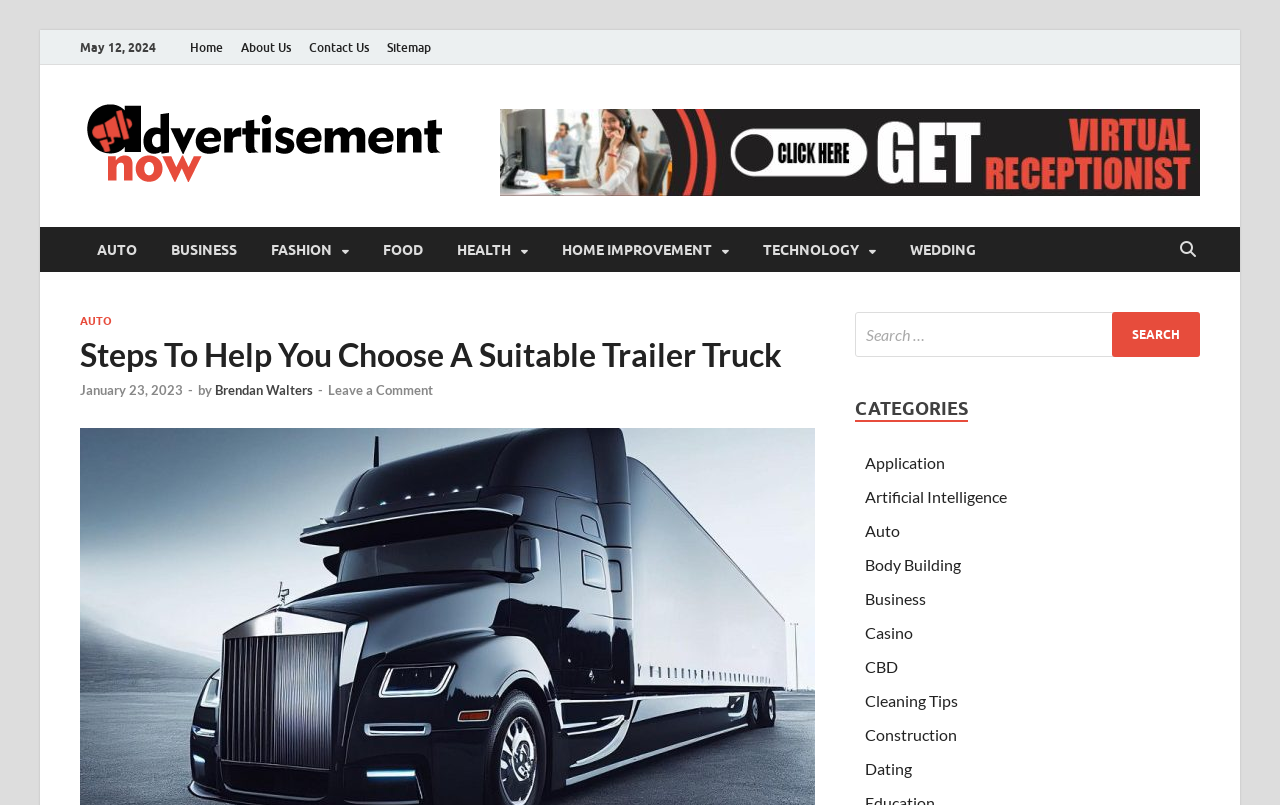Provide a comprehensive description of the webpage.

This webpage appears to be a blog or article page, with a focus on providing guidance on choosing a suitable trailer truck. The page is divided into several sections, with a navigation menu at the top featuring links to "Home", "About Us", "Contact Us", and "Sitemap". Below the navigation menu, there is a section with links to various categories, including "AUTO", "BUSINESS", "FASHION", and others.

The main content of the page is a blog post titled "Steps To Help You Choose A Suitable Trailer Truck", which is dated May 12, 2024. The post is written by Brendan Walters and has a "Leave a Comment" link at the bottom. The post is accompanied by a search bar on the right-hand side, allowing users to search for specific content on the site.

Below the main content, there is a section titled "CATEGORIES", which lists various categories such as "Application", "Artificial Intelligence", "Auto", and others. These categories are likely links to other related articles or blog posts on the site.

There are also several advertisements on the page, including an image advertisement at the top right corner and a text-based advertisement at the bottom left corner. The page has a clean and organized layout, making it easy to navigate and find relevant information.